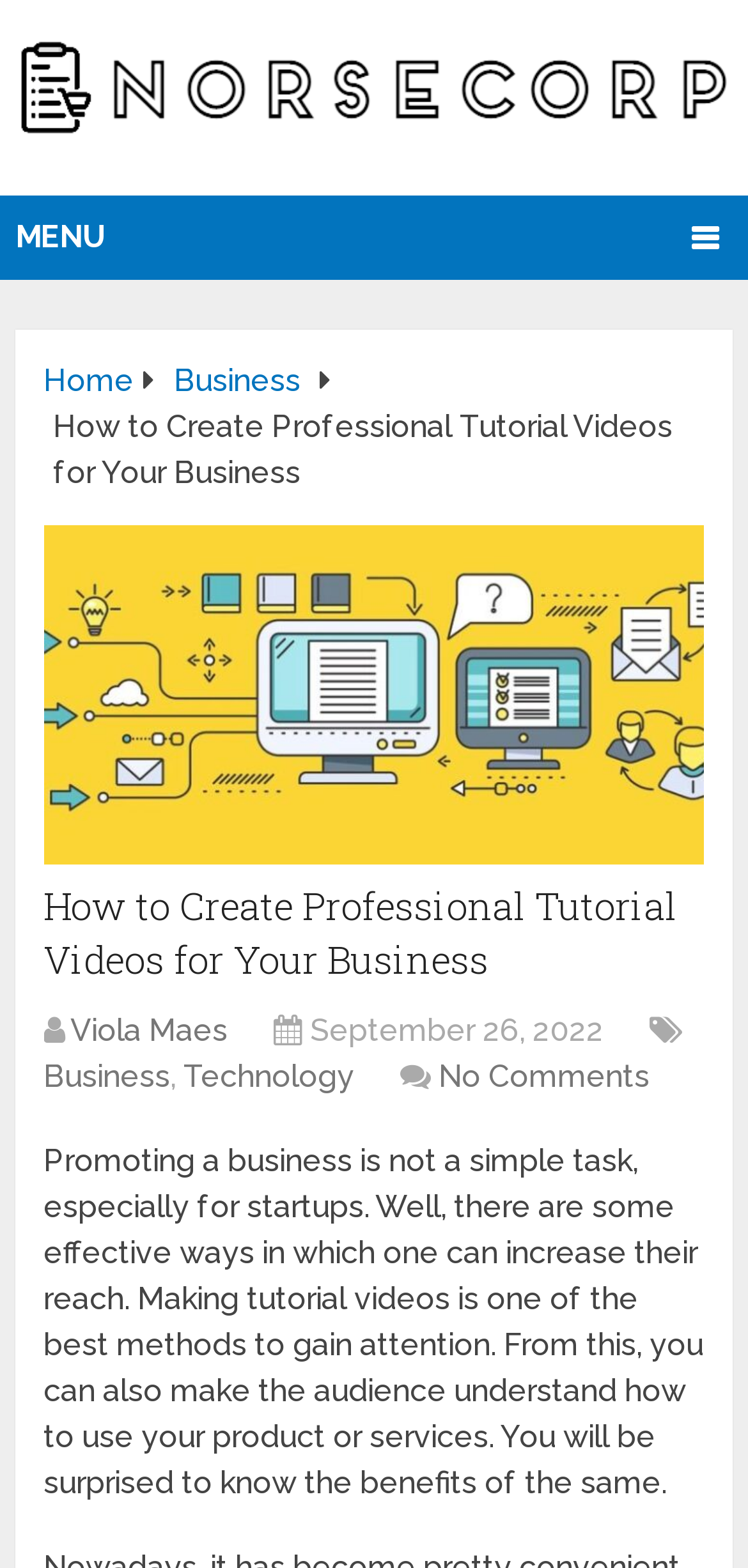Please provide a one-word or short phrase answer to the question:
Who is the author of the article?

Viola Maes